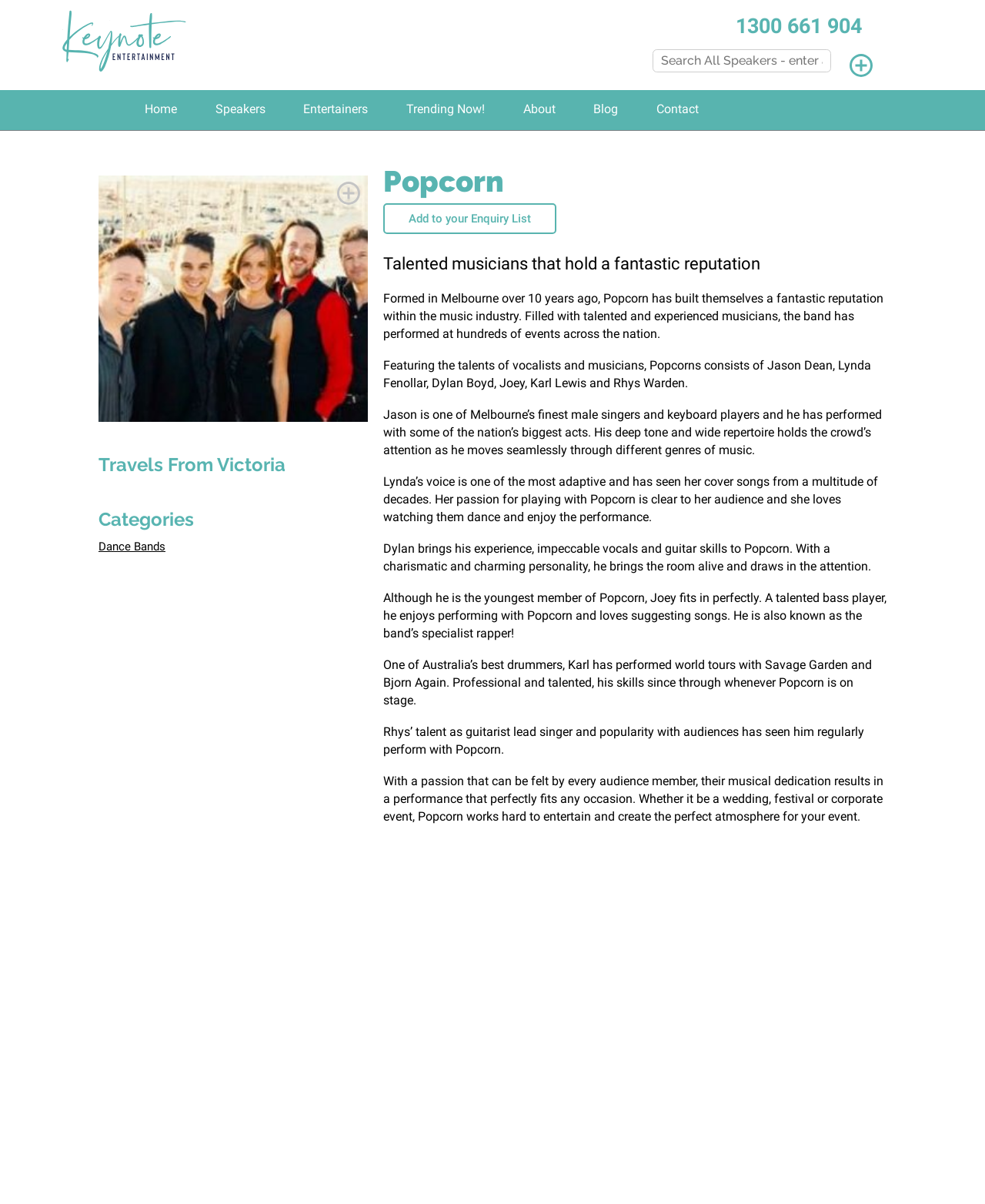Can you find the bounding box coordinates of the area I should click to execute the following instruction: "Contact Keynote Entertainment"?

[0.651, 0.082, 0.725, 0.099]